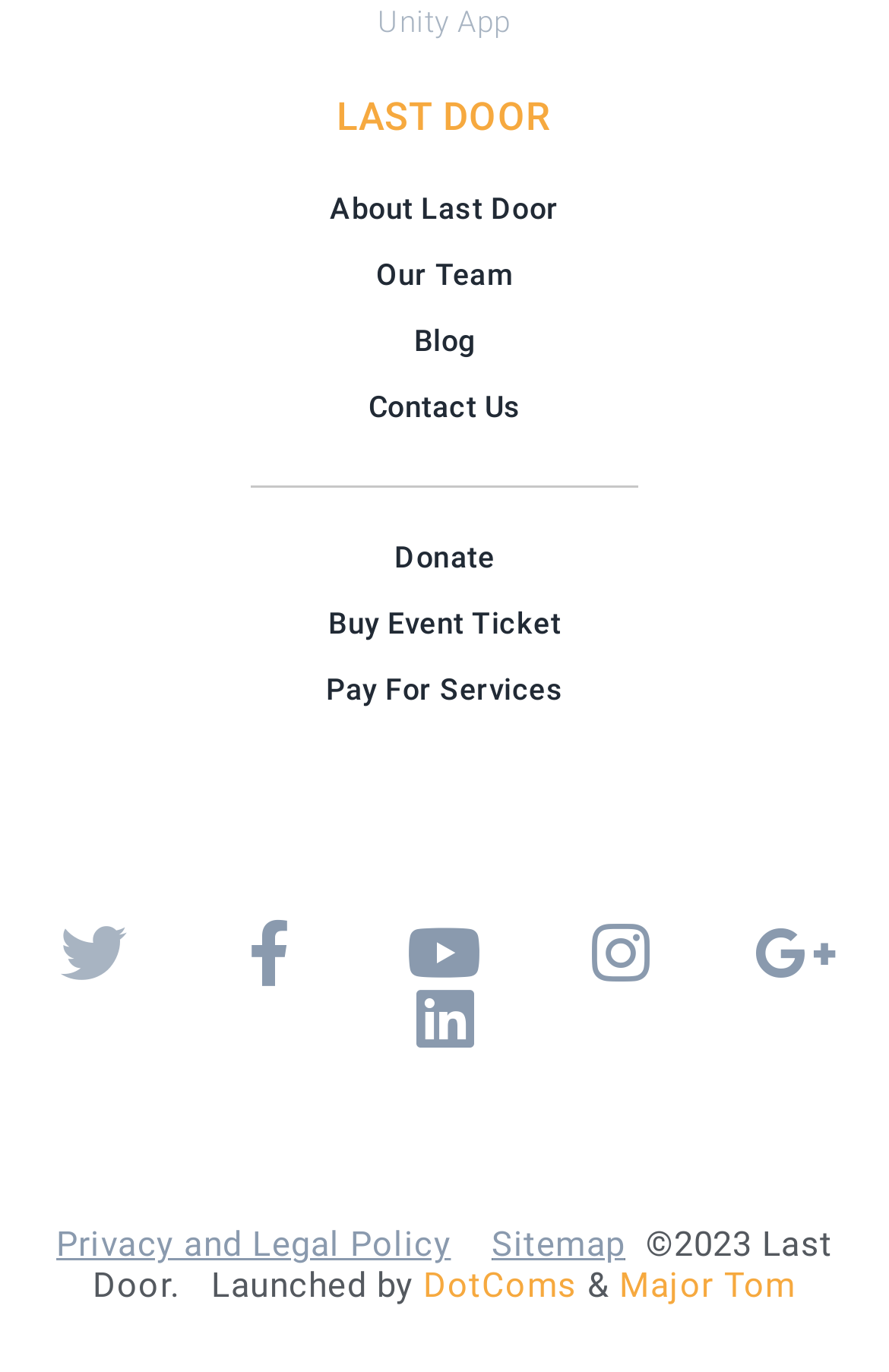Provide your answer to the question using just one word or phrase: What is the last link in the footer section?

Major Tom